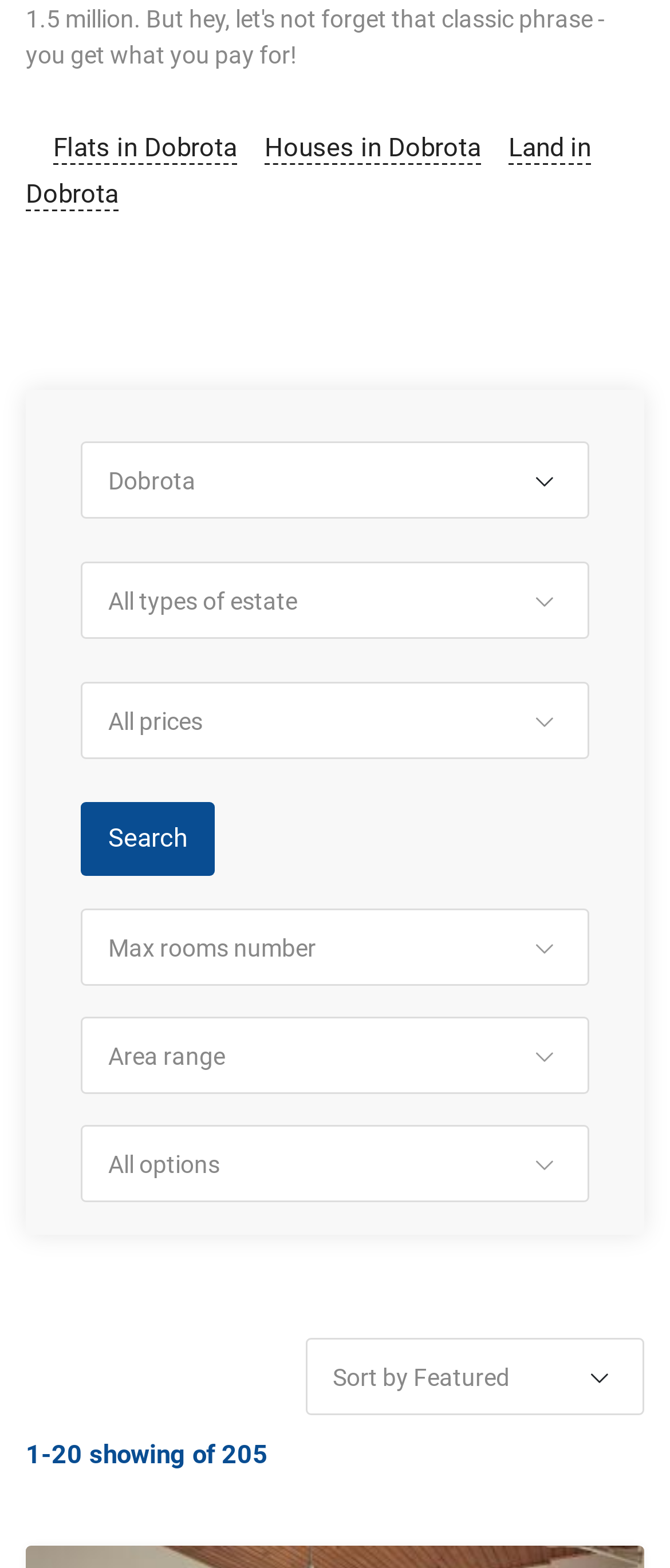Please provide a comprehensive response to the question below by analyzing the image: 
How many comboboxes are available for filtering?

There are five comboboxes with buttons labeled 'Dobrota', 'All types of estate', 'All prices', 'Max rooms number', and 'Area range' which suggest that users can filter their search results based on these criteria.